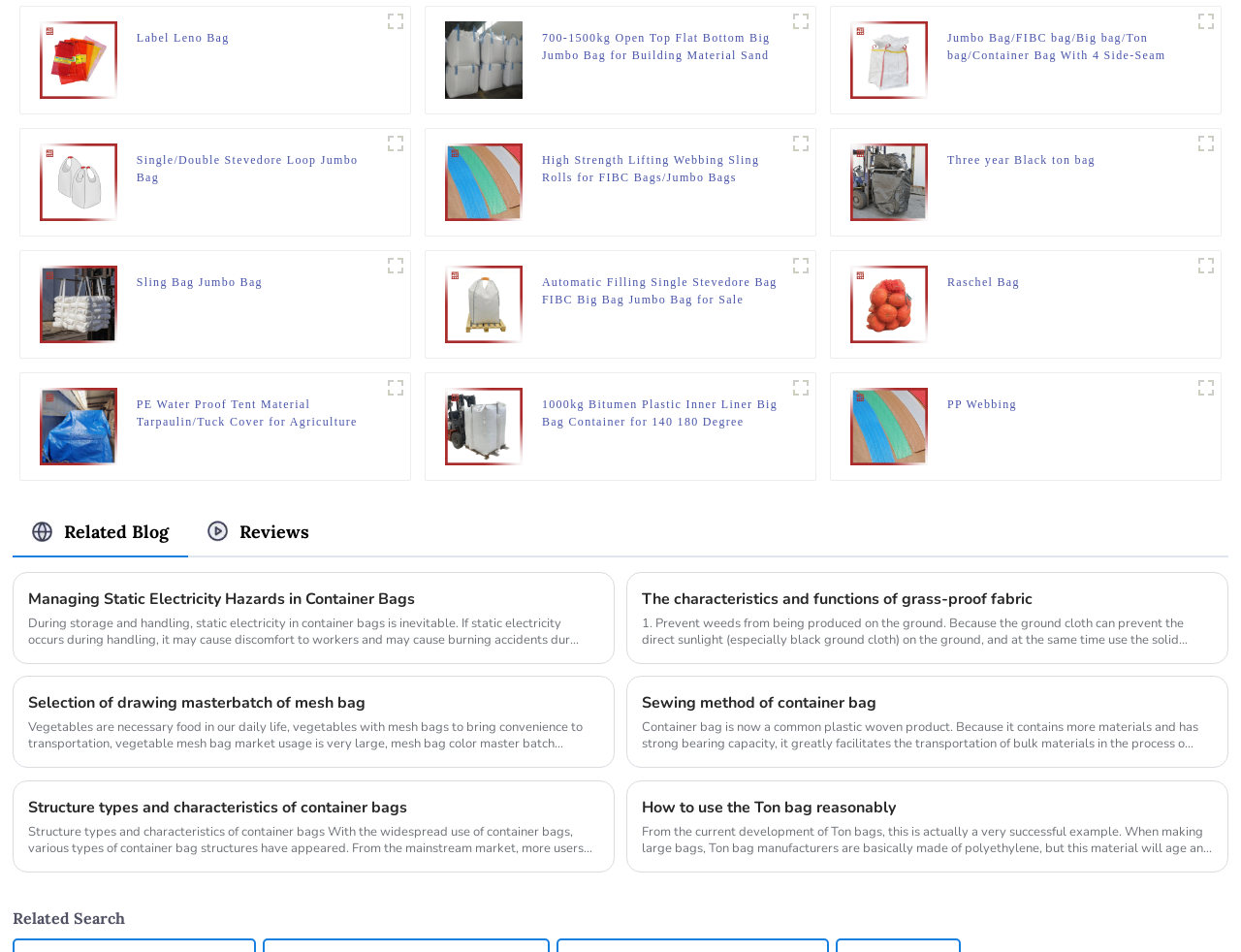Please determine the bounding box coordinates for the element that should be clicked to follow these instructions: "View High Strength Lifting Webbing Sling Rolls for FIBC Bags/Jumbo Bags".

[0.437, 0.159, 0.634, 0.196]